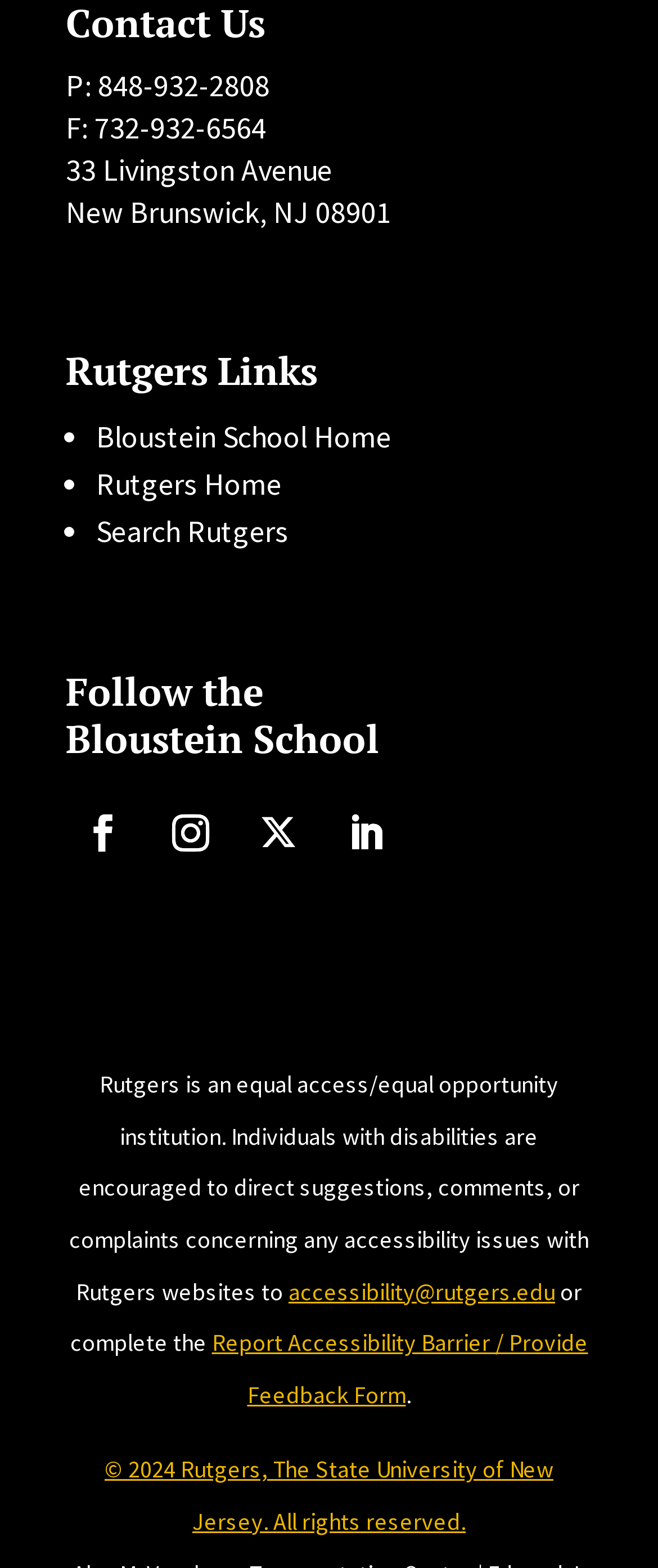Given the element description "accessibility@rutgers.edu", identify the bounding box of the corresponding UI element.

[0.438, 0.814, 0.844, 0.833]